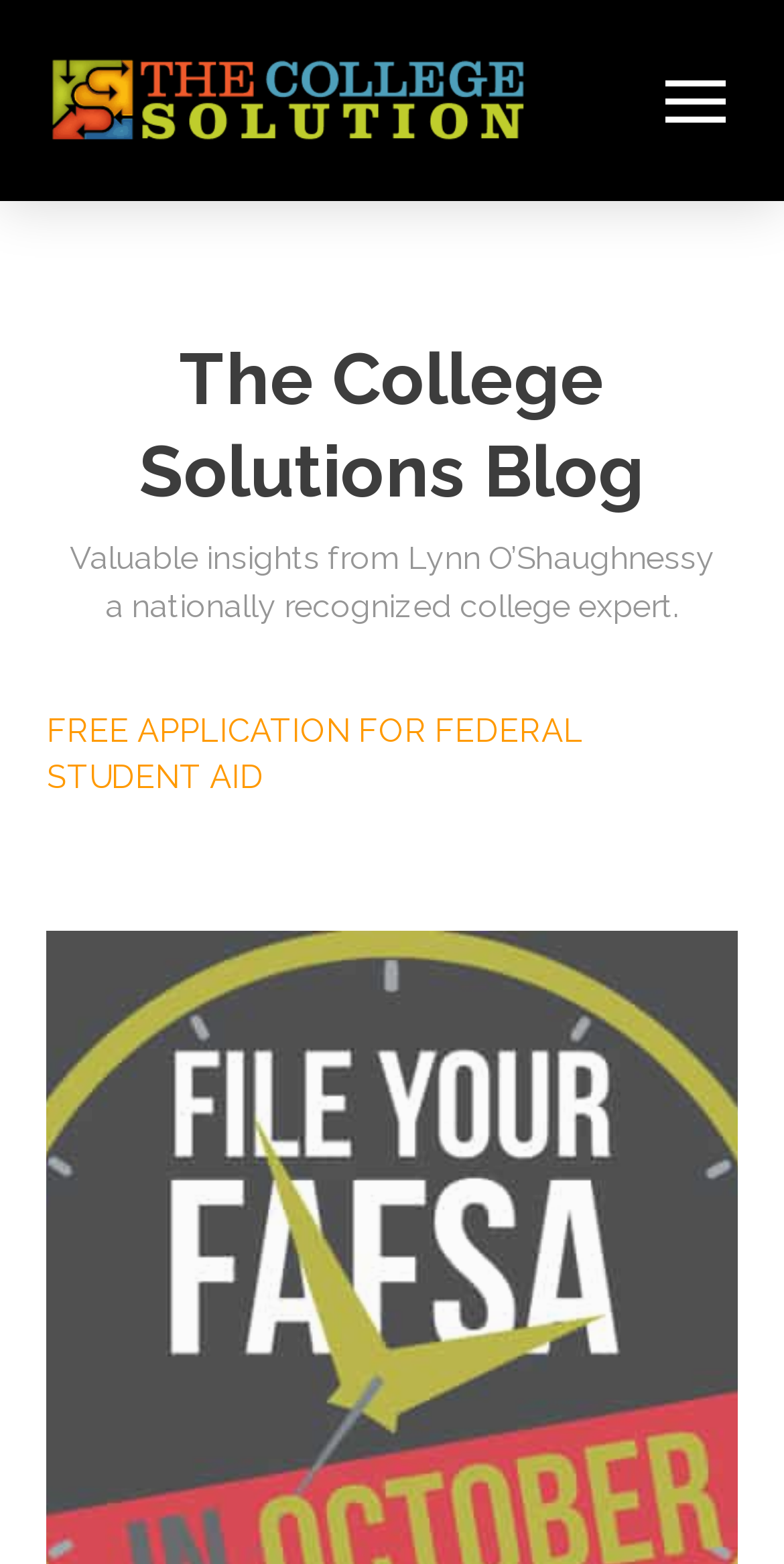Given the webpage screenshot, identify the bounding box of the UI element that matches this description: "aria-label="Toggle Off Canvas Content"".

[0.826, 0.033, 0.949, 0.095]